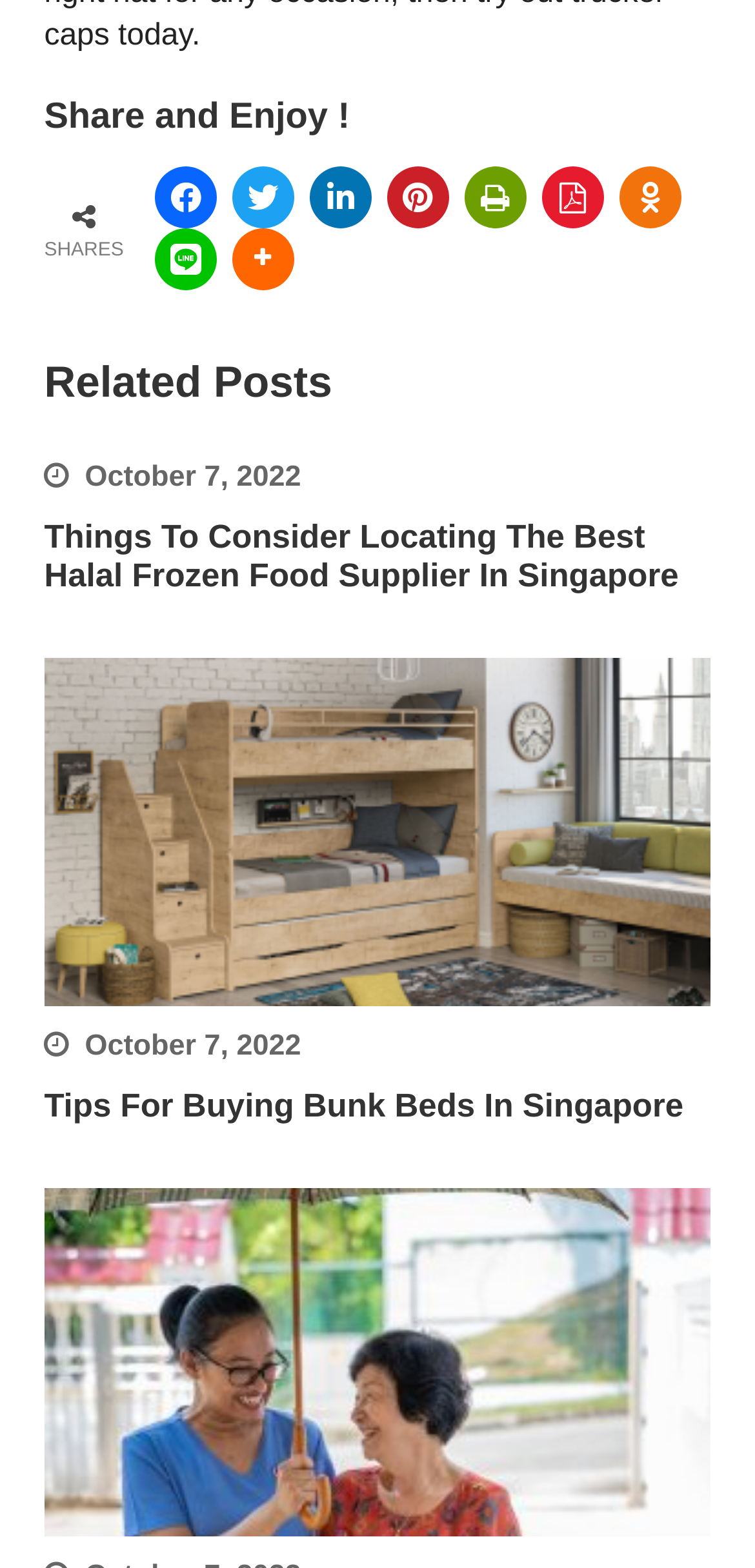From the element description title="Share this on Facebook", predict the bounding box coordinates of the UI element. The coordinates must be specified in the format (top-left x, top-left y, bottom-right x, bottom-right y) and should be within the 0 to 1 range.

[0.205, 0.106, 0.287, 0.146]